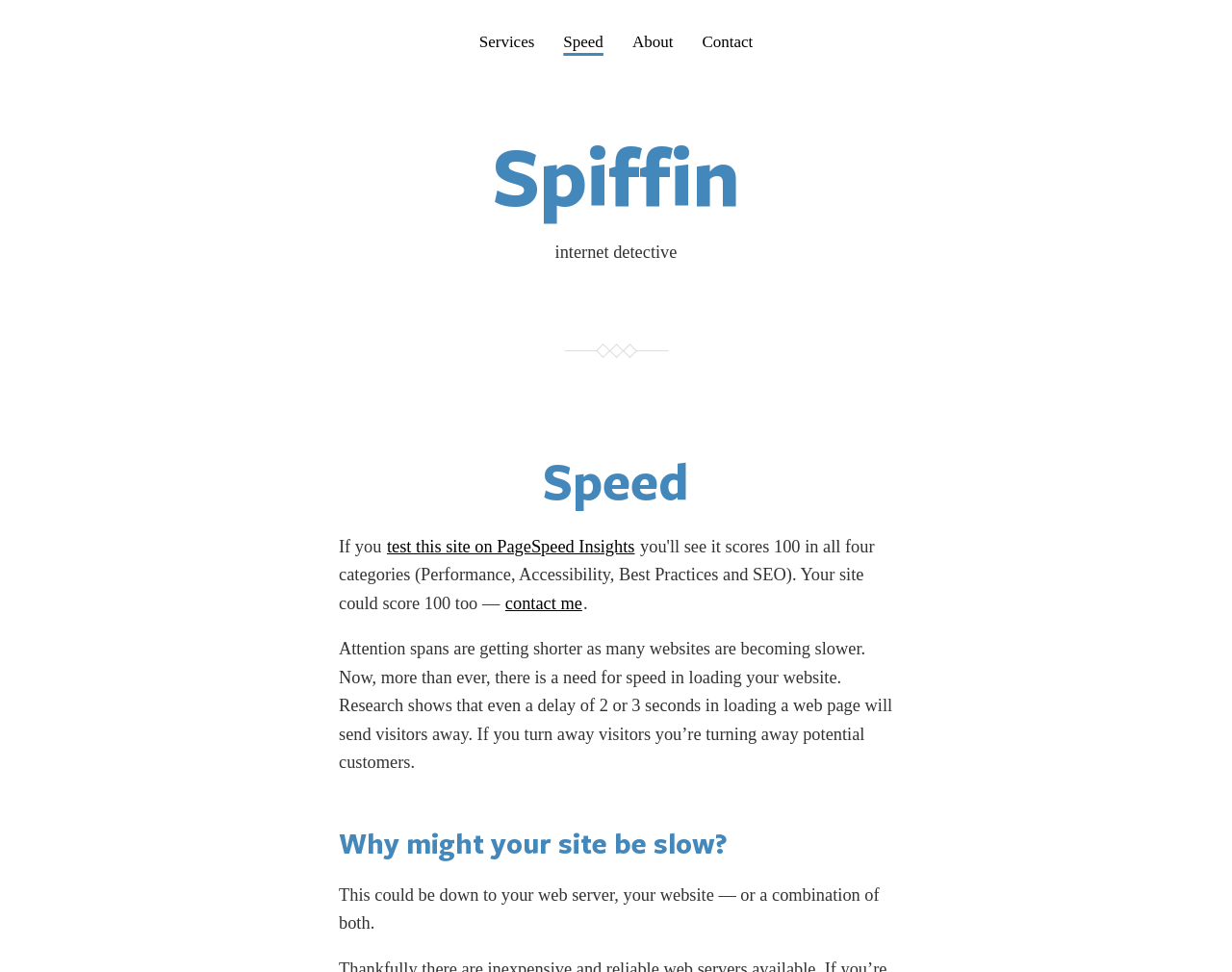What is the importance of speed in loading a website?
Based on the image, provide a one-word or brief-phrase response.

To retain visitors